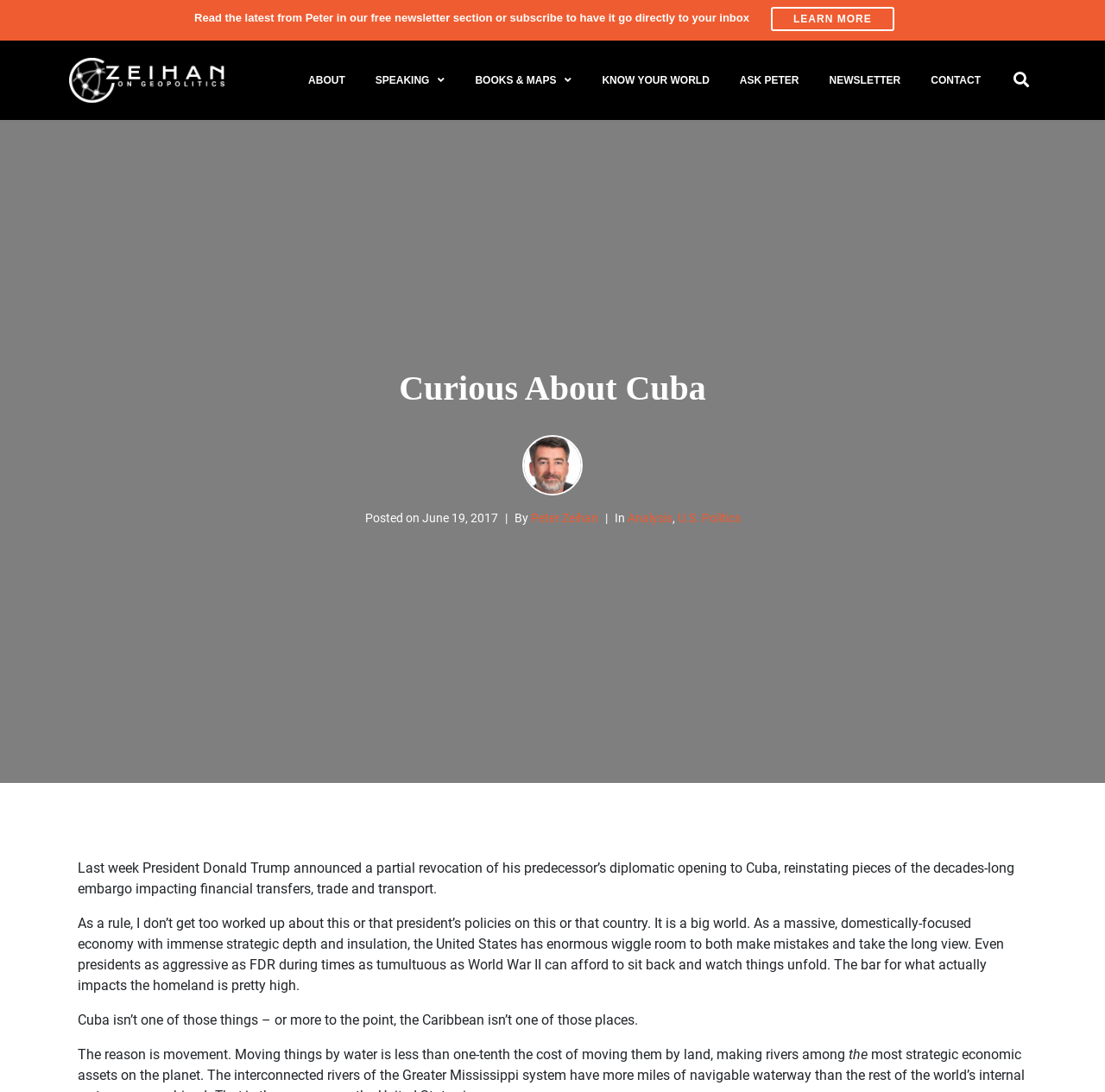Identify and provide the title of the webpage.

Curious About Cuba